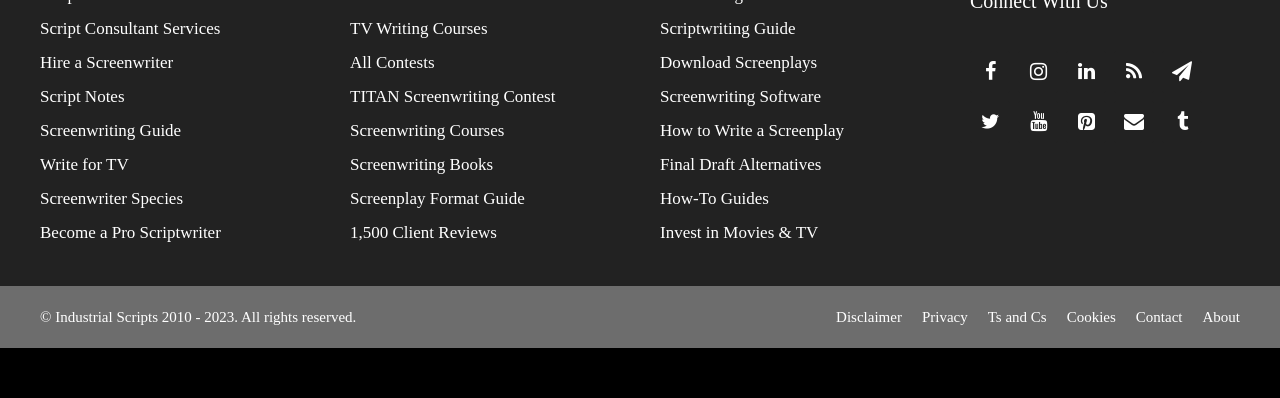Identify the bounding box coordinates for the UI element mentioned here: "Become a Pro Scriptwriter". Provide the coordinates as four float values between 0 and 1, i.e., [left, top, right, bottom].

[0.031, 0.561, 0.173, 0.609]